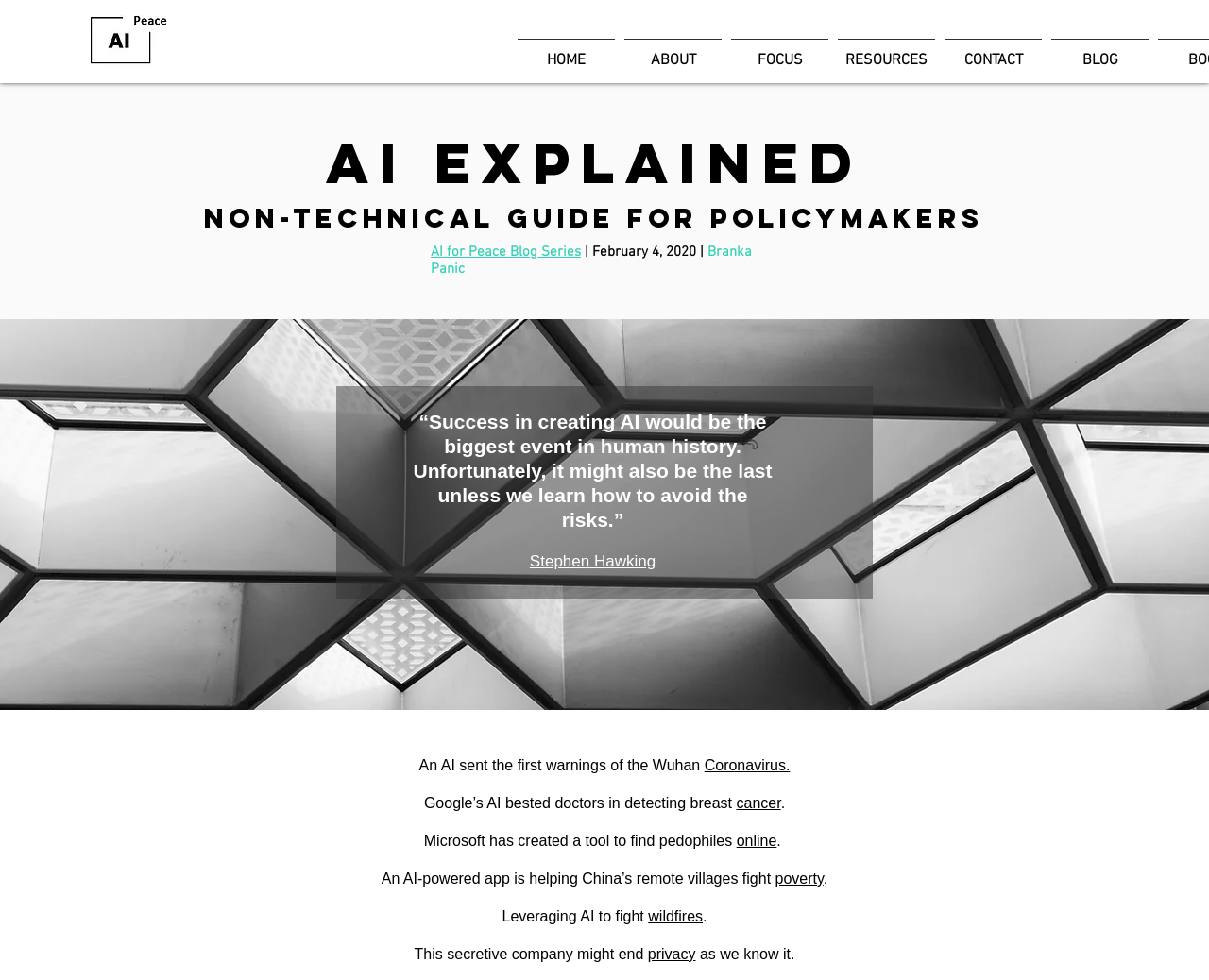Determine the bounding box coordinates for the element that should be clicked to follow this instruction: "Visit the AI for Peace Blog Series". The coordinates should be given as four float numbers between 0 and 1, in the format [left, top, right, bottom].

[0.356, 0.249, 0.48, 0.266]